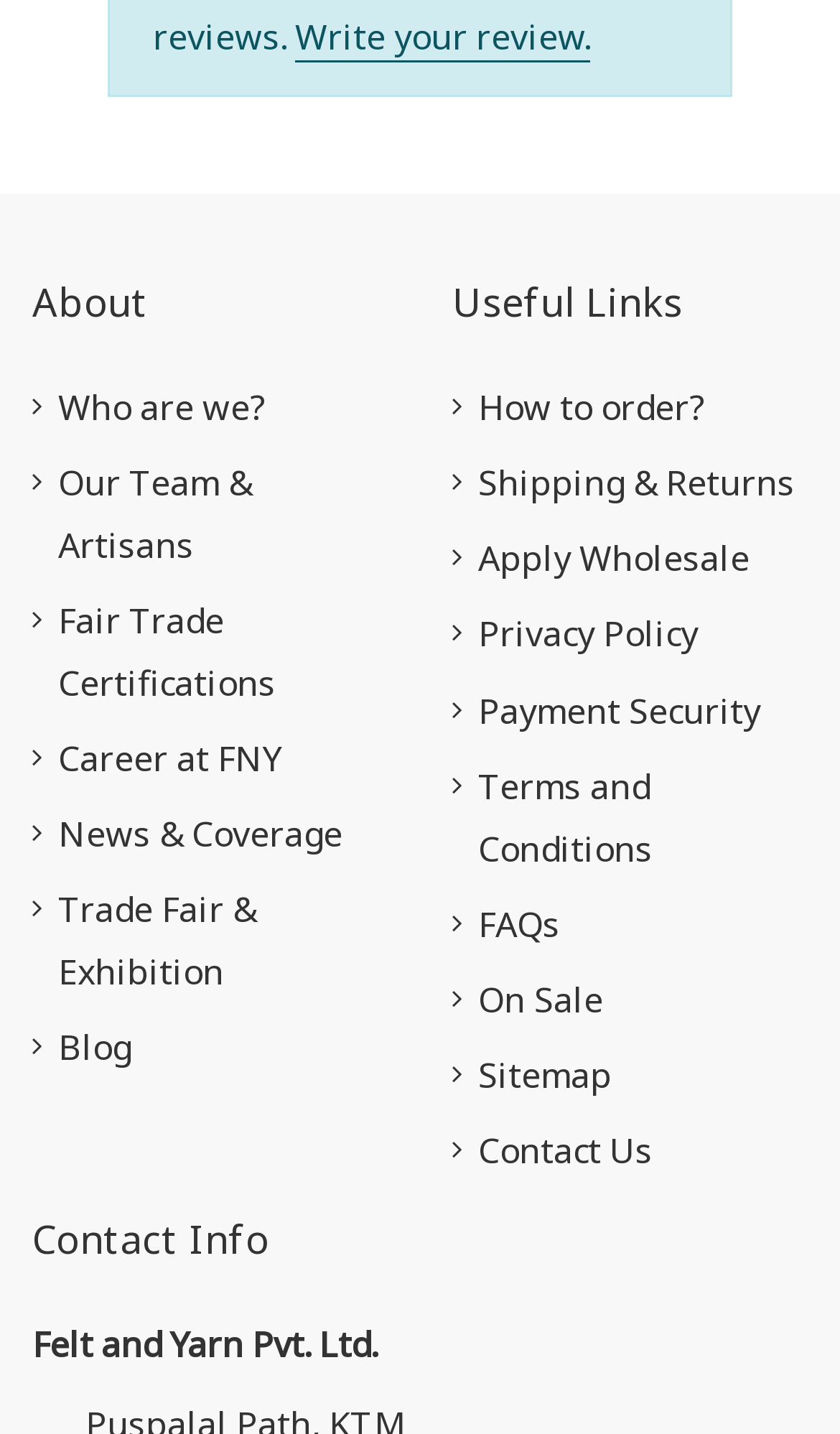Answer the following in one word or a short phrase: 
What is the last link under 'Useful Links'?

Contact Us